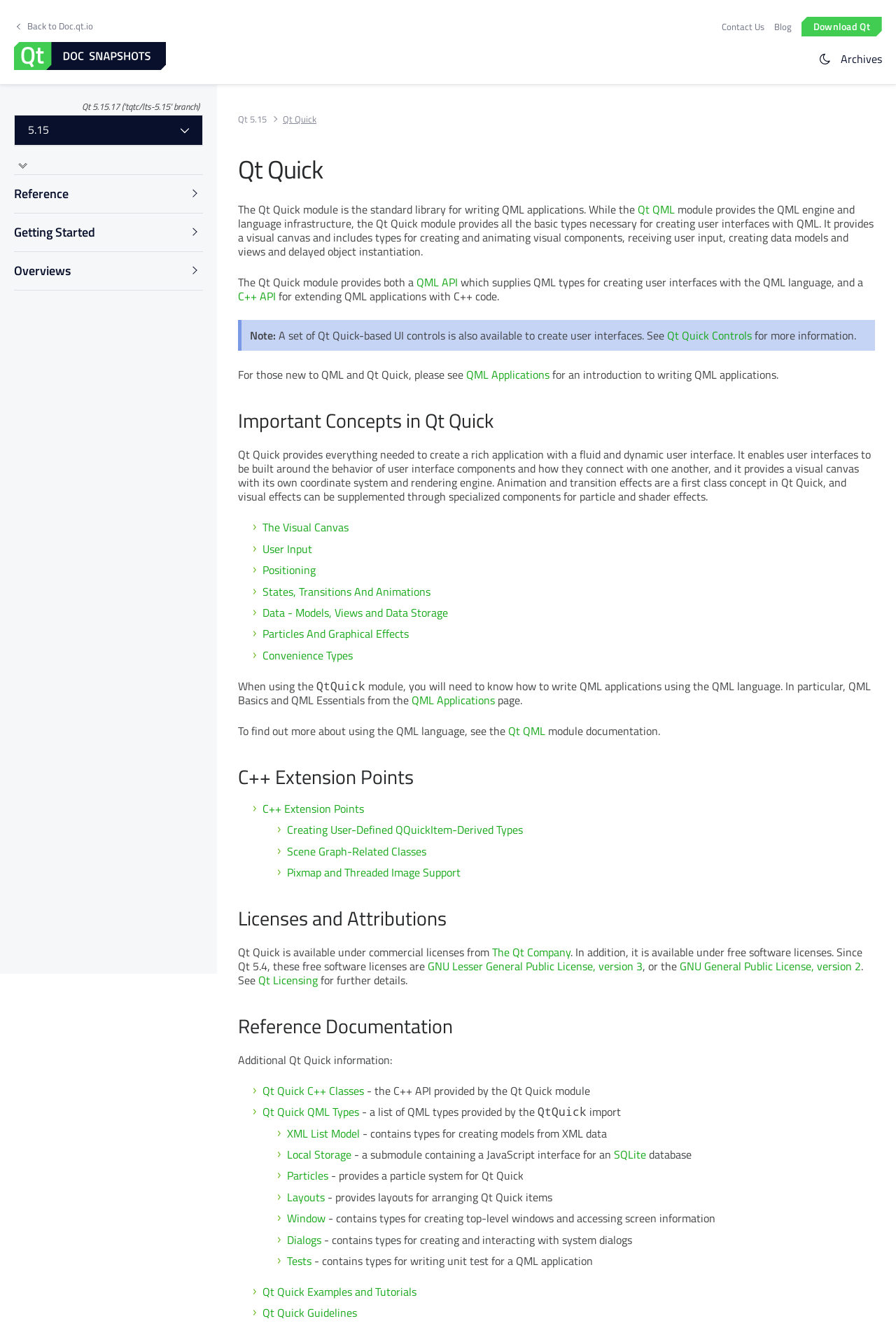What is the purpose of the Qt Quick module?
Please ensure your answer is as detailed and informative as possible.

The Qt Quick module provides the basic types necessary for creating user interfaces with QML. It provides a visual canvas and includes types for creating and animating visual components, receiving user input, creating data models and views, and delayed object instantiation.